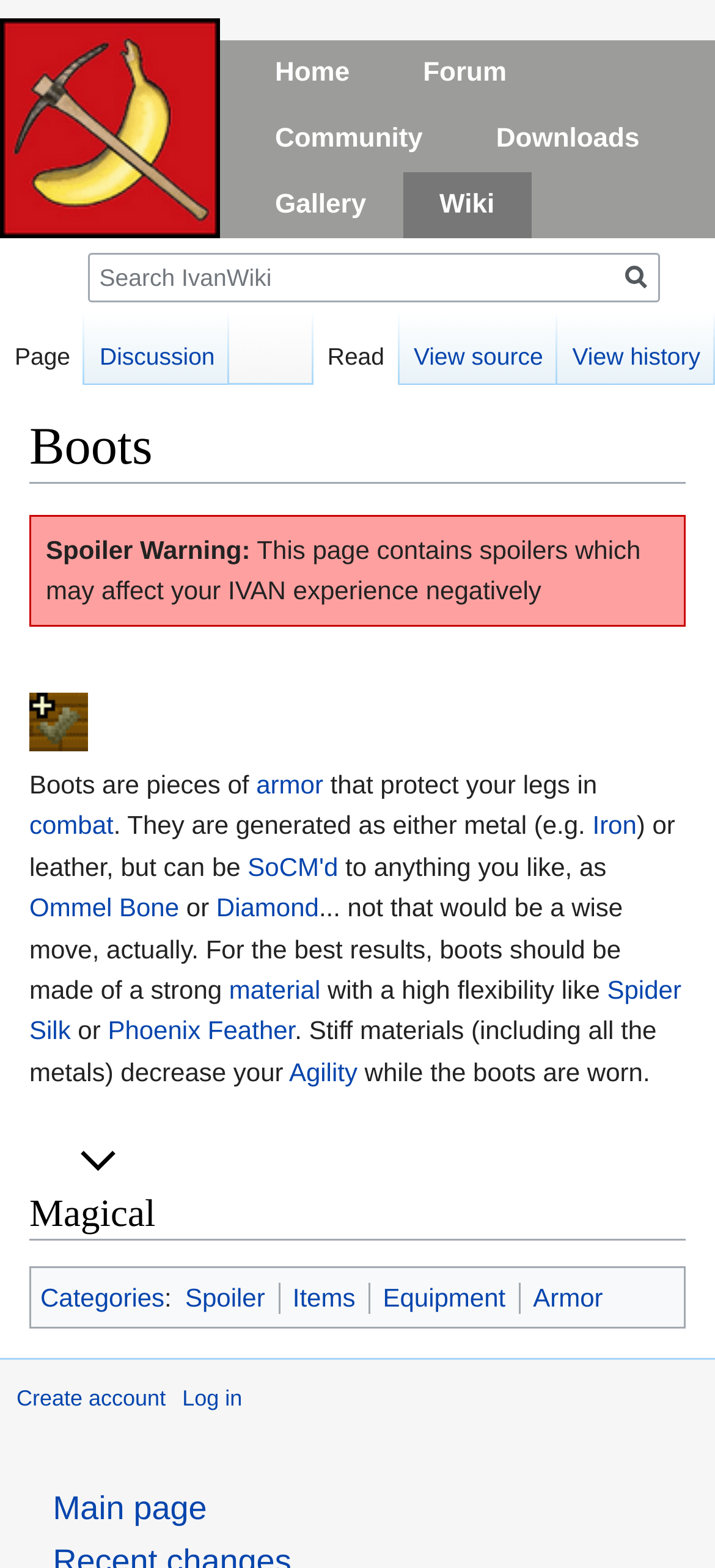Extract the bounding box for the UI element that matches this description: "Electronic evidence allowed into courts".

None